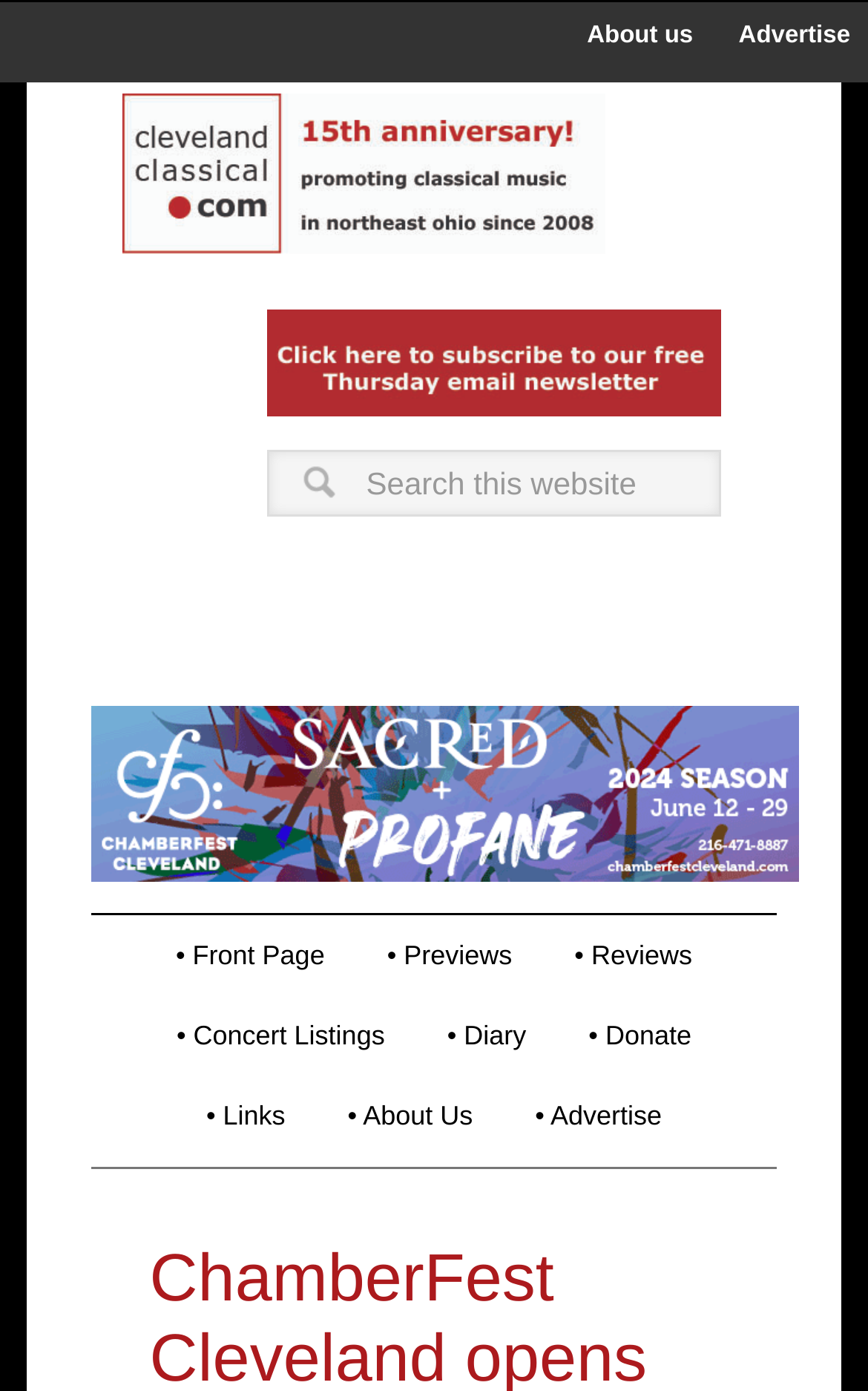What is the name of the website?
Respond with a short answer, either a single word or a phrase, based on the image.

Cleveland Classical